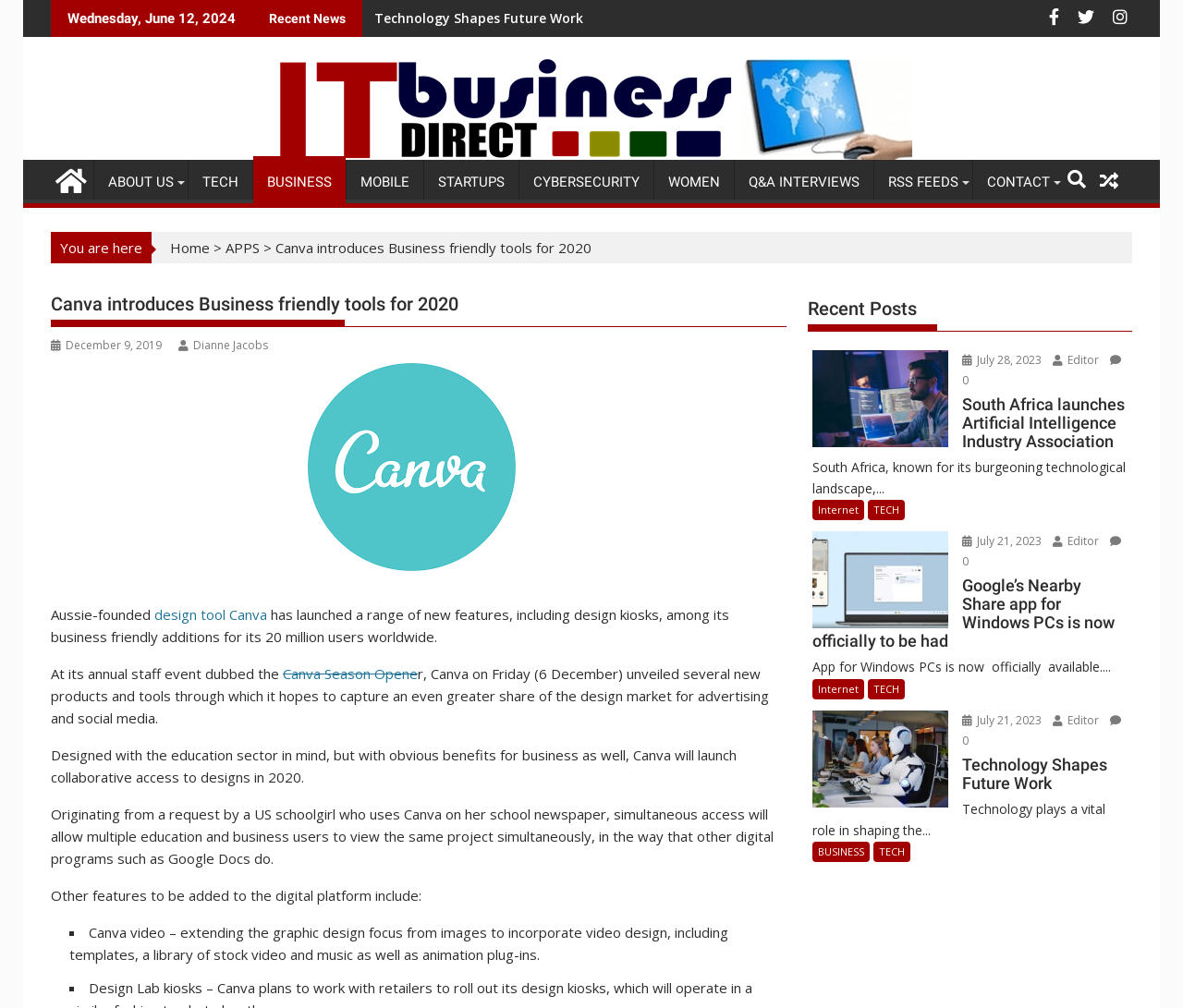Find and specify the bounding box coordinates that correspond to the clickable region for the instruction: "Read the article 'Canva introduces Business friendly tools for 2020'".

[0.233, 0.236, 0.5, 0.255]